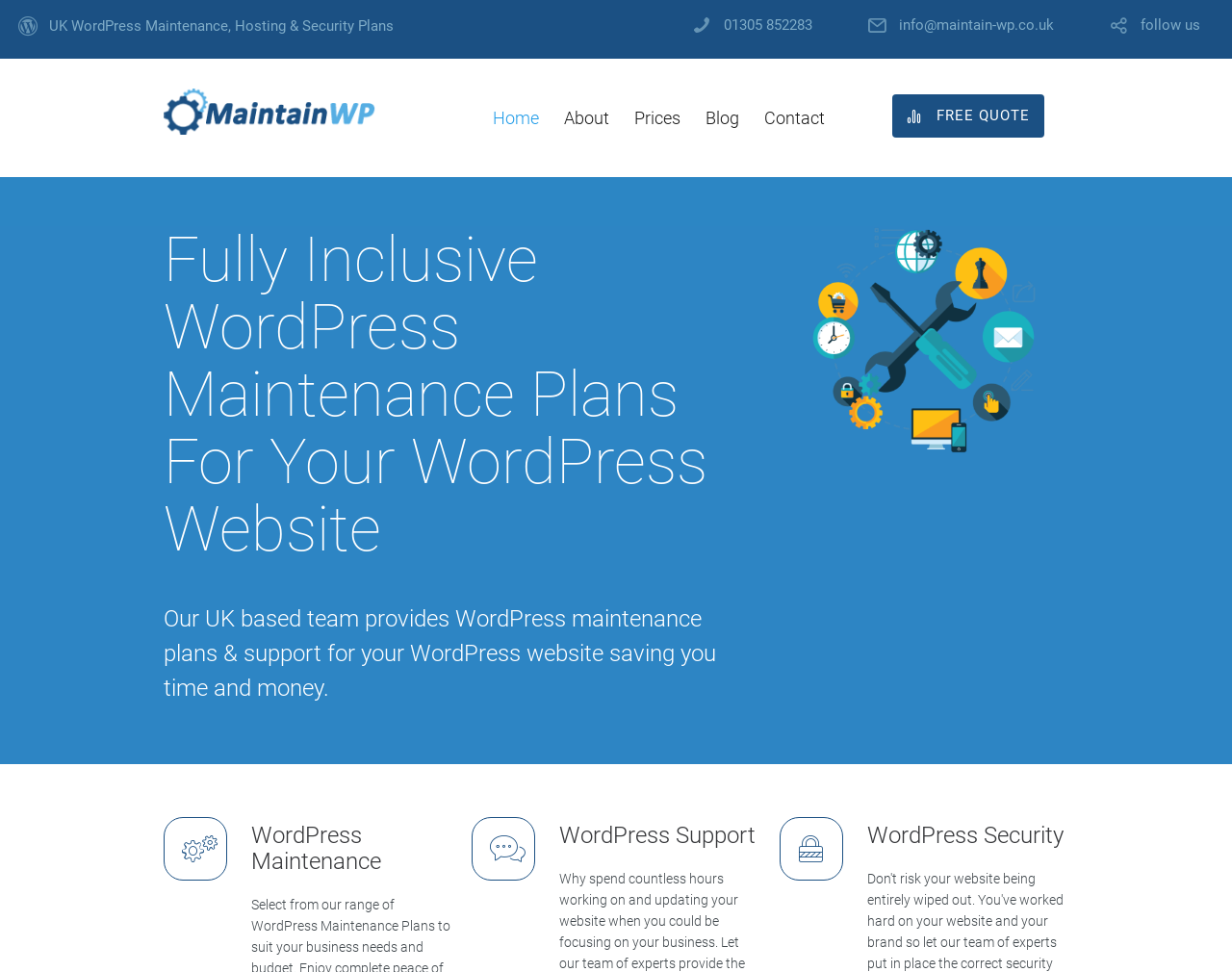Identify the bounding box coordinates of the region that should be clicked to execute the following instruction: "Get a free quote".

[0.724, 0.097, 0.848, 0.142]